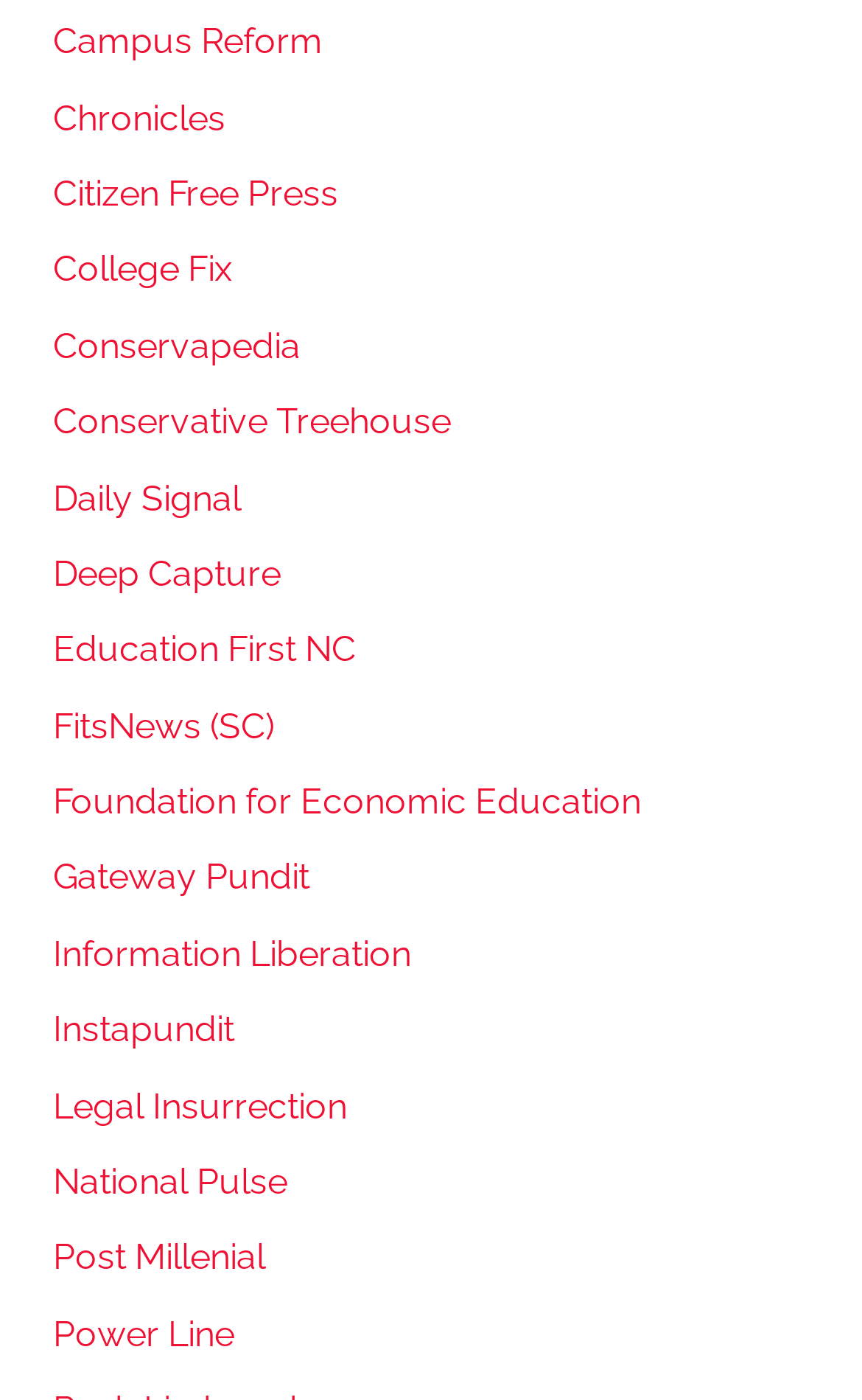Provide a one-word or brief phrase answer to the question:
What is the first link on the webpage?

Campus Reform